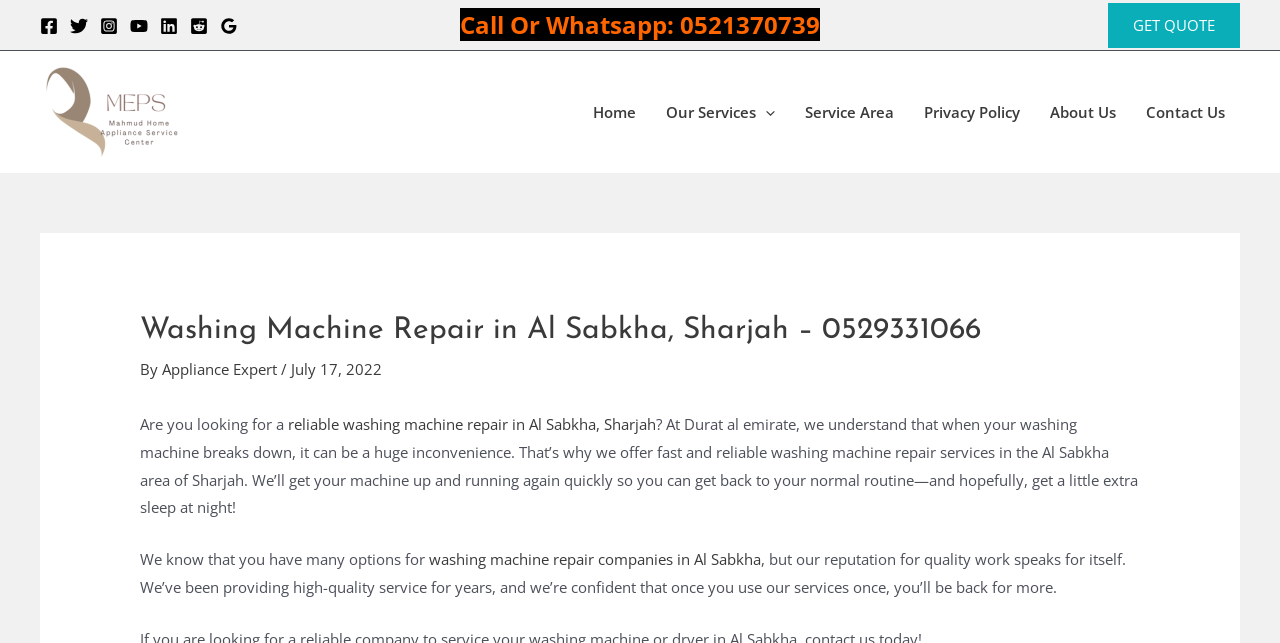Refer to the image and provide an in-depth answer to the question:
What area of Sharjah does the company provide washing machine repair services?

I found the area by looking at the static text element that says 'reliable washing machine repair in Al Sabkha, Sharjah'.